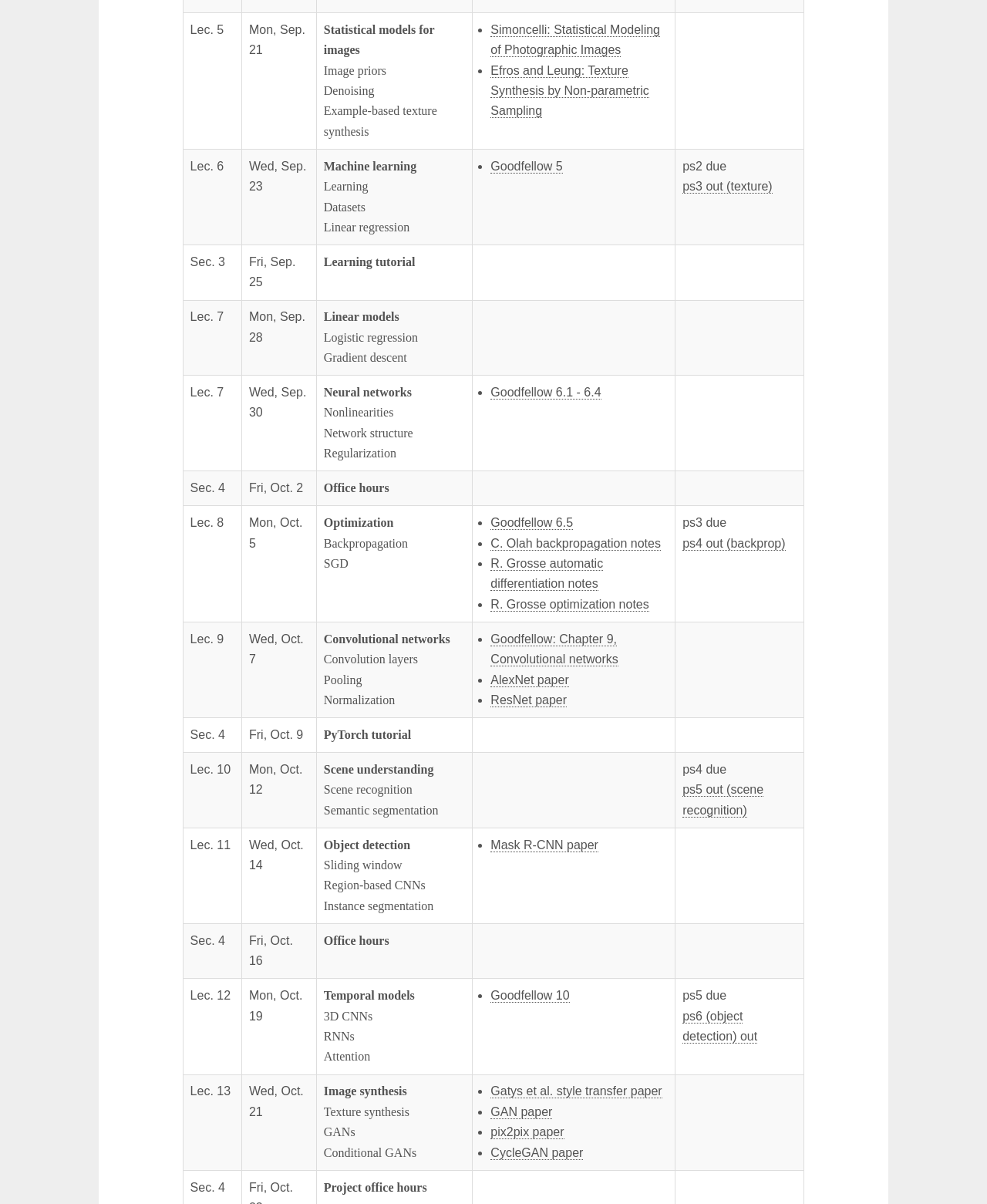Determine the bounding box for the described UI element: "Goodfellow: Chapter 9, Convolutional networks".

[0.497, 0.525, 0.626, 0.554]